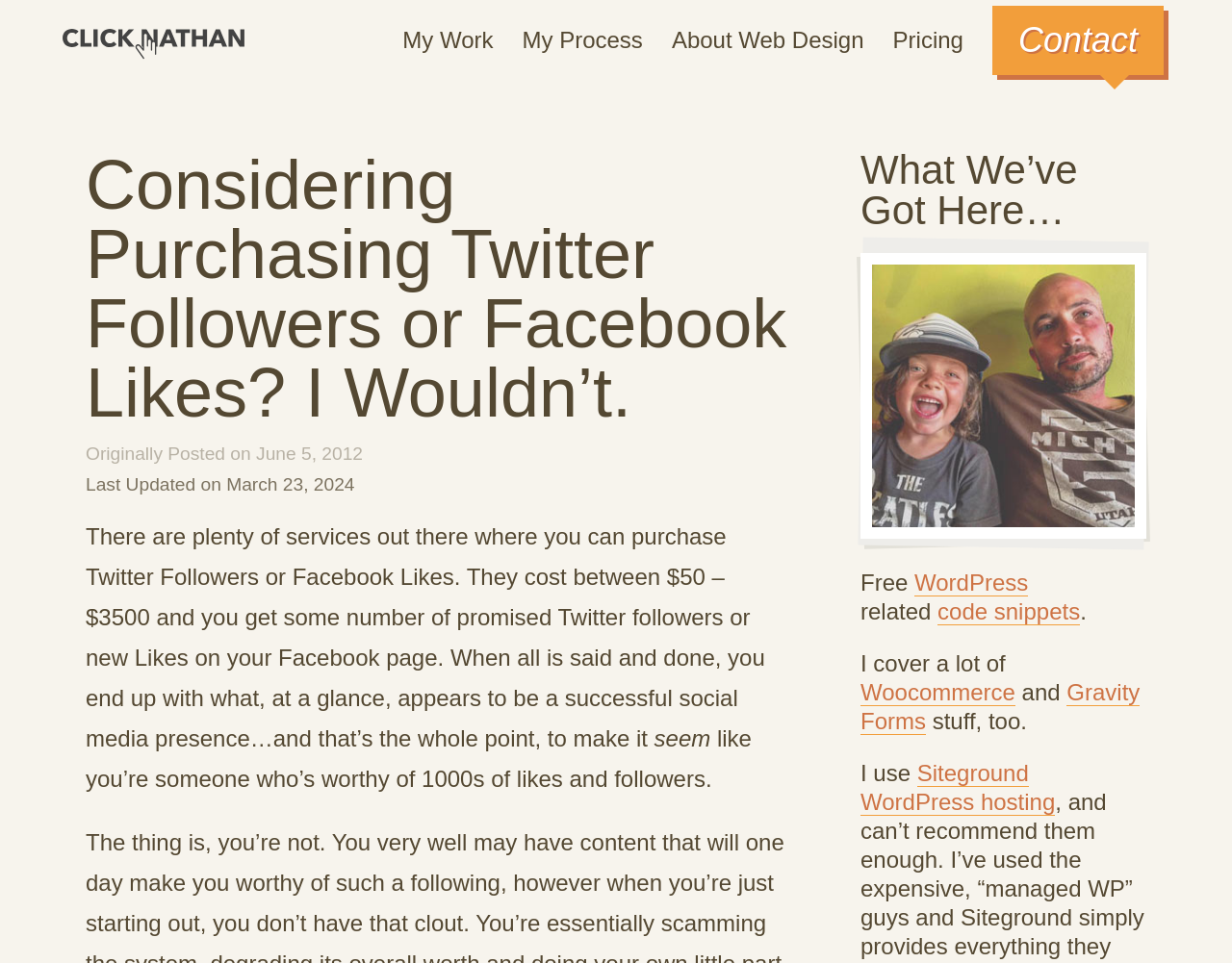Determine the bounding box coordinates for the area you should click to complete the following instruction: "Check the website's pricing".

[0.725, 0.024, 0.782, 0.06]